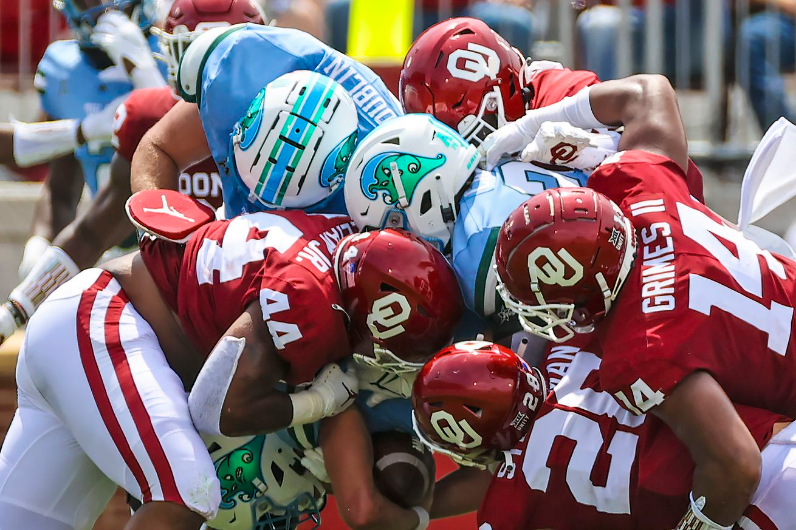Explain the details of the image comprehensively.

In a dramatic moment from the NCAA football showdown between Tulane and Oklahoma, multiple defenders converge on a single ball carrier. The image captures the fierce intensity of the game, showcasing players in vibrant team uniforms—Oklahoma's crimson alongside Tulane's teal. Several Oklahoma players, prominently wearing the number 44 and number 14 jerseys, apply relentless pressure as they tackle a Tulane player, whose helmet features distinctive green and white markings. The background hints at a lively stadium atmosphere, further emphasizing the high stakes and energy of collegiate football. This moment reflects not just the physicality and teamwork inherent in the sport, but also the dedication and strategy involved in defensive maneuvers. The image is credited to Kevin Jairaj of USA TODAY Sports, illustrating a pivotal play from the match.